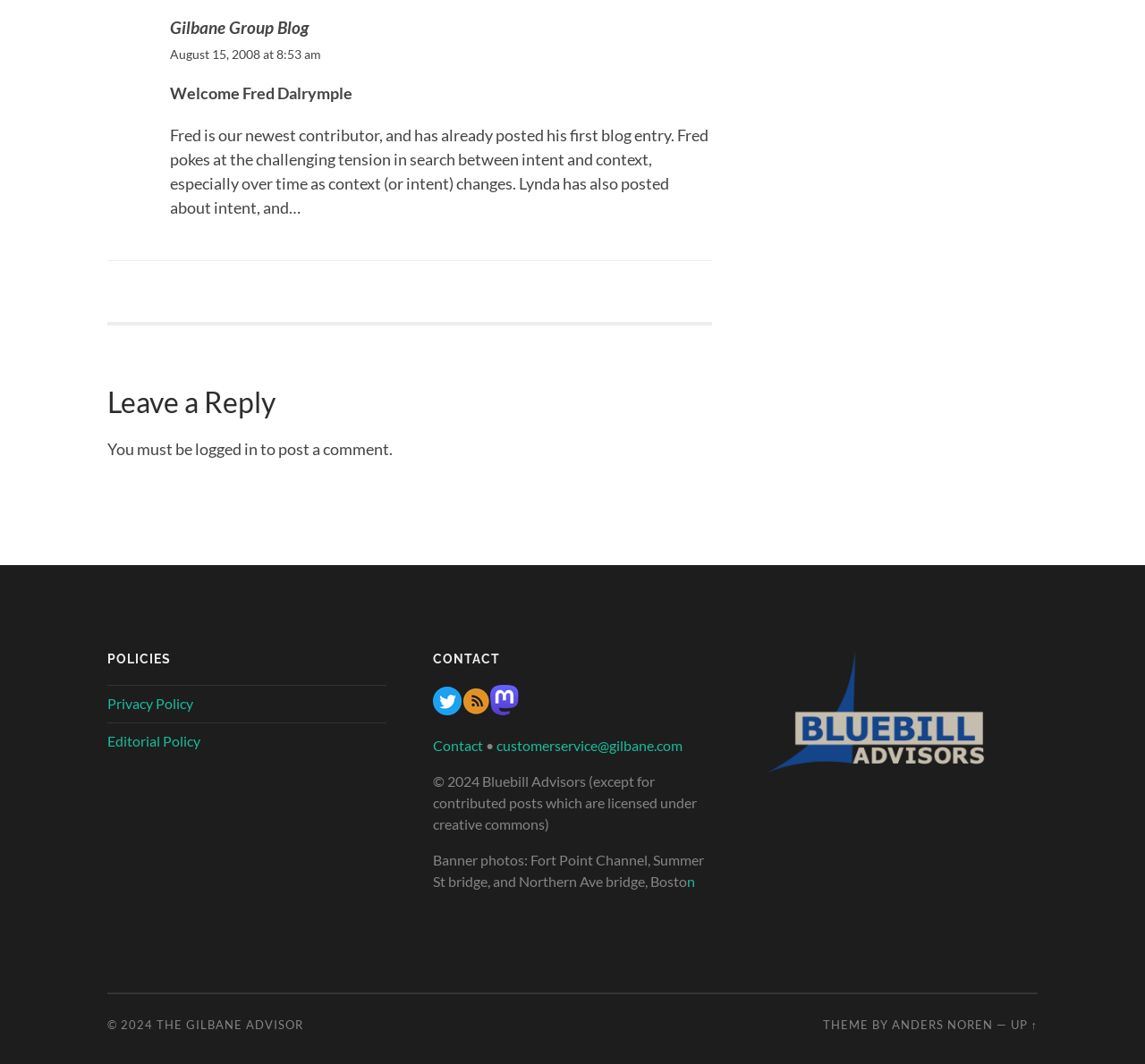Identify the bounding box coordinates for the UI element described as follows: "Editorial Policy". Ensure the coordinates are four float numbers between 0 and 1, formatted as [left, top, right, bottom].

[0.094, 0.688, 0.175, 0.704]